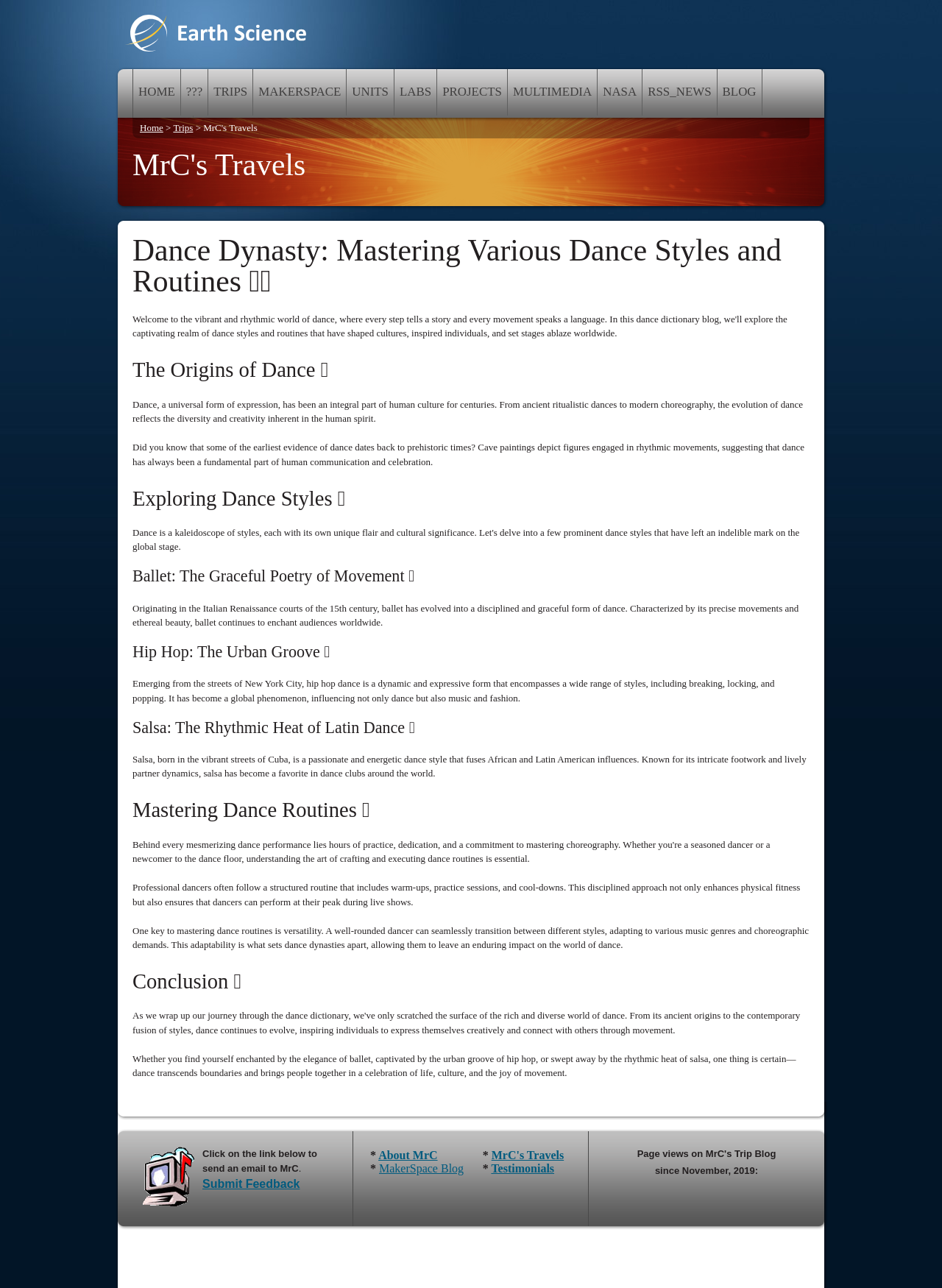Provide a one-word or short-phrase response to the question:
How many paragraphs are in the 'Mastering Dance Routines' section?

2